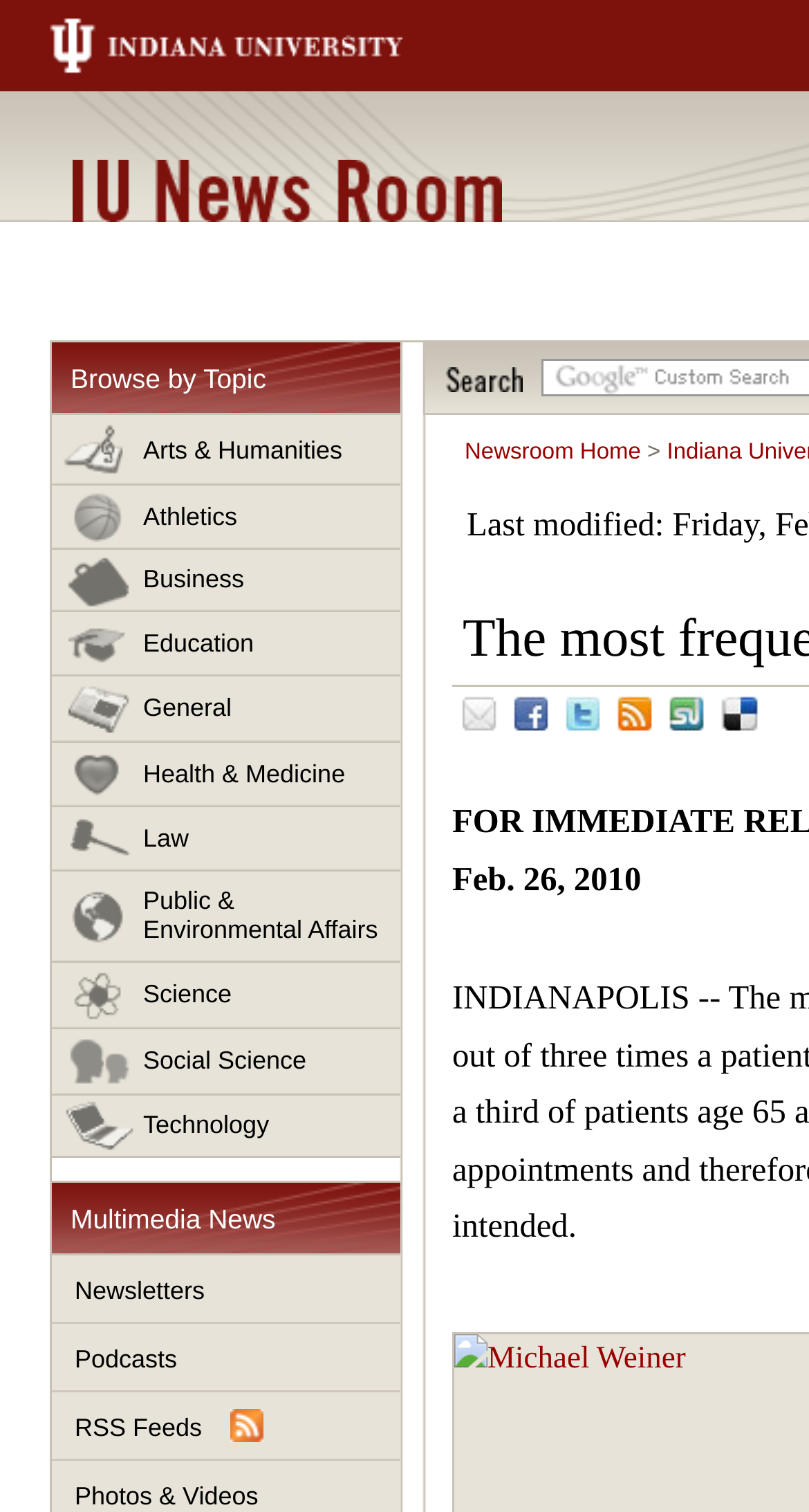Identify the bounding box coordinates of the part that should be clicked to carry out this instruction: "Go to Health & Medicine".

[0.064, 0.491, 0.495, 0.534]